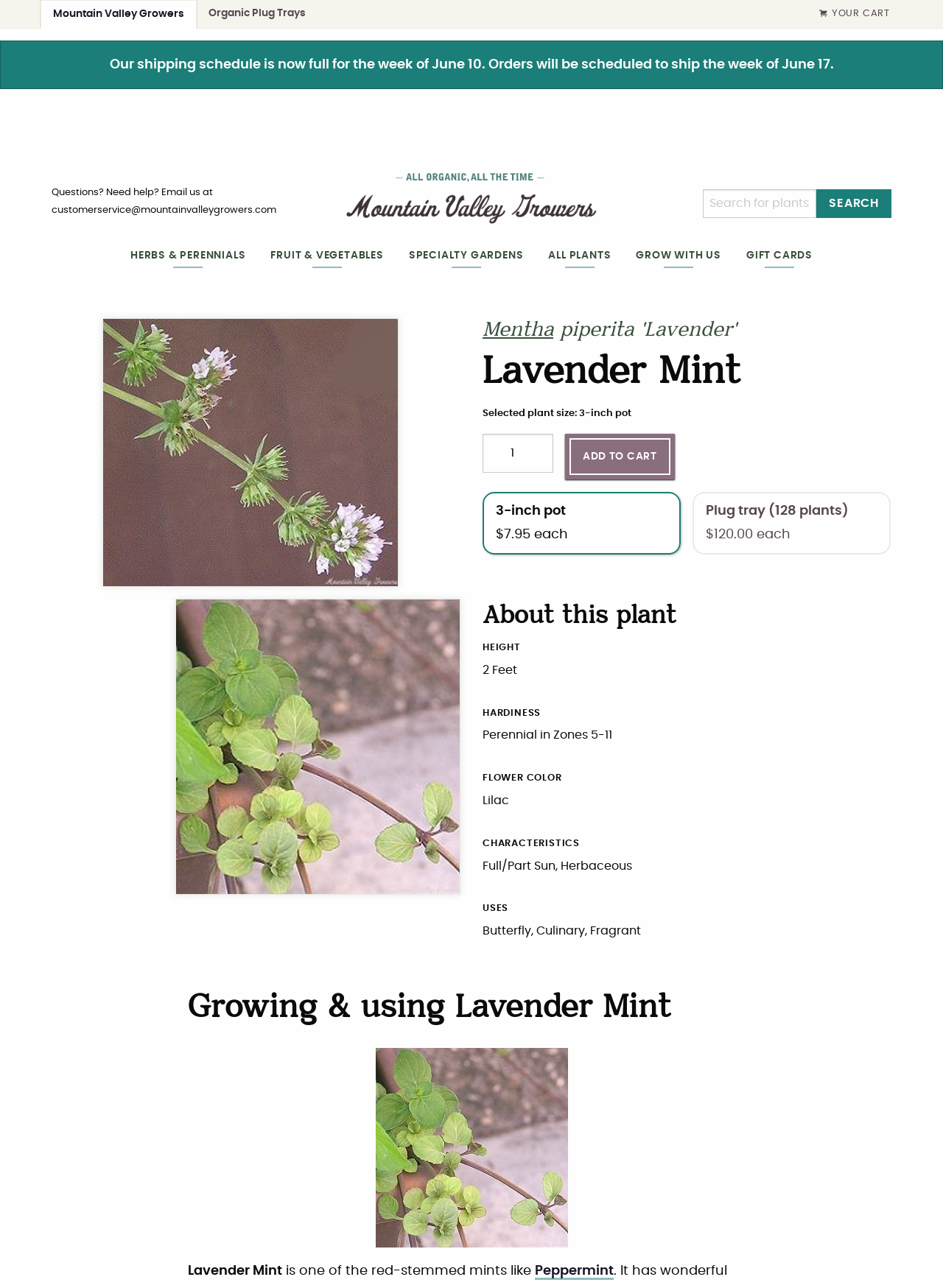Provide an in-depth description of the elements and layout of the webpage.

This webpage is about Organic Mentha piperita 'Lavender' Lavender Mint Plants from Mountain Valley Growers. At the top left, there is a link to "Mountain Valley Growers" and a link to "Organic Plug Trays" next to it. On the top right, there is a link to "YOUR CART" with a shopping cart icon. Below the cart link, there is a notification about the shipping schedule, stating that orders will be scheduled to ship the week of June 17.

Below the notification, there is a section with a logo of Mountain Valley Growers, a search textbox, and a "SEARCH" button. On the left side, there is a main navigation menu with headings for "HERBS & PERENNIALS", "FRUIT & VEGETABLES", "SPECIALTY GARDENS", "ALL PLANTS", and "GROW WITH US". There is also a link to "GIFT CARDS" at the bottom of the menu.

The main content of the page is about the Mentha piperita 'Lavender' Lavender Mint plant. There are two images of the plant, one on the left and one on the right. Below the images, there is a heading with the plant's name and a link to "Mentha". Below the heading, there is a section with information about the plant, including its price, a "ADD TO CART" button, and details about the plant's size, hardiness, flower color, and characteristics.

Further down, there is a section with a heading "About this plant" and a description list with terms and details about the plant's height, hardiness, flower color, characteristics, and uses. Below this section, there is a heading "Growing & using Lavender Mint" and an image of Lavender Mint stems. The image is accompanied by a paragraph of text that describes the plant's growth habits and mentions its relation to Peppermint.